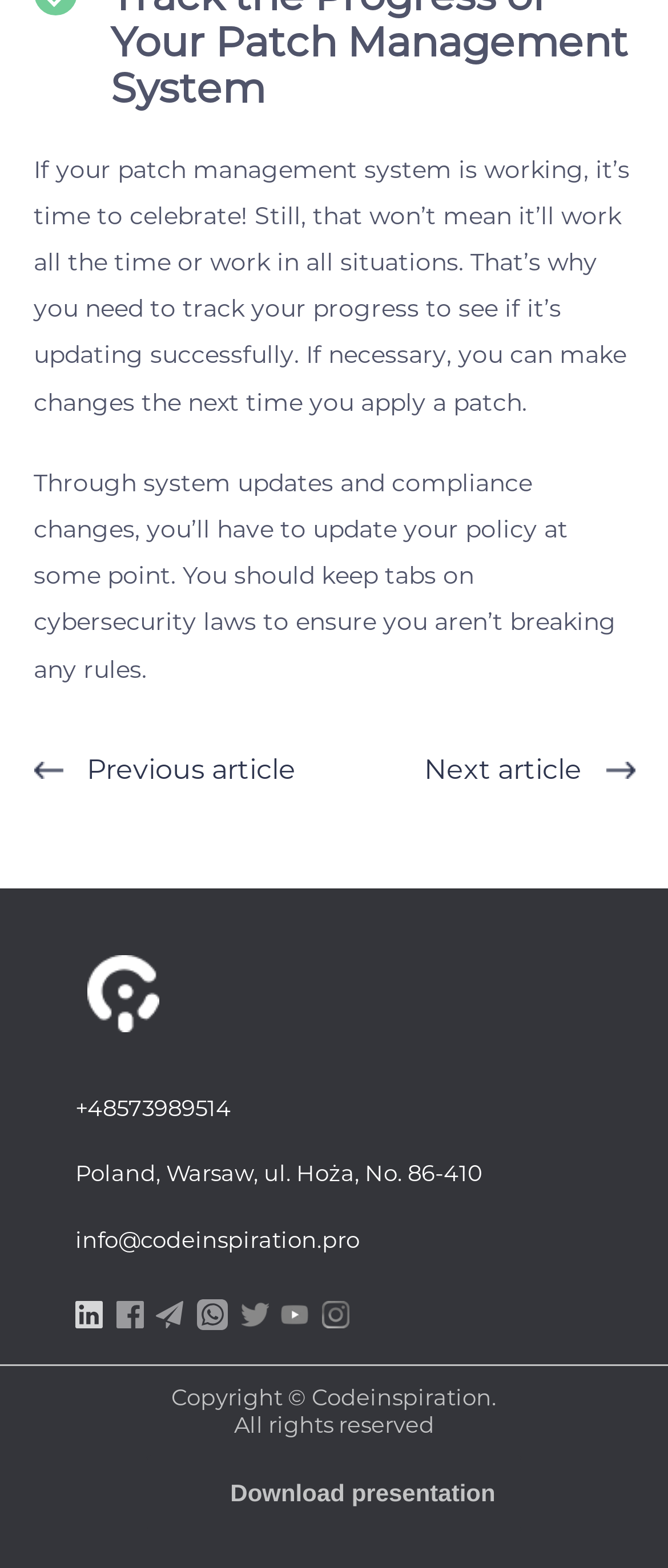How many social media icons are present? Based on the image, give a response in one word or a short phrase.

4